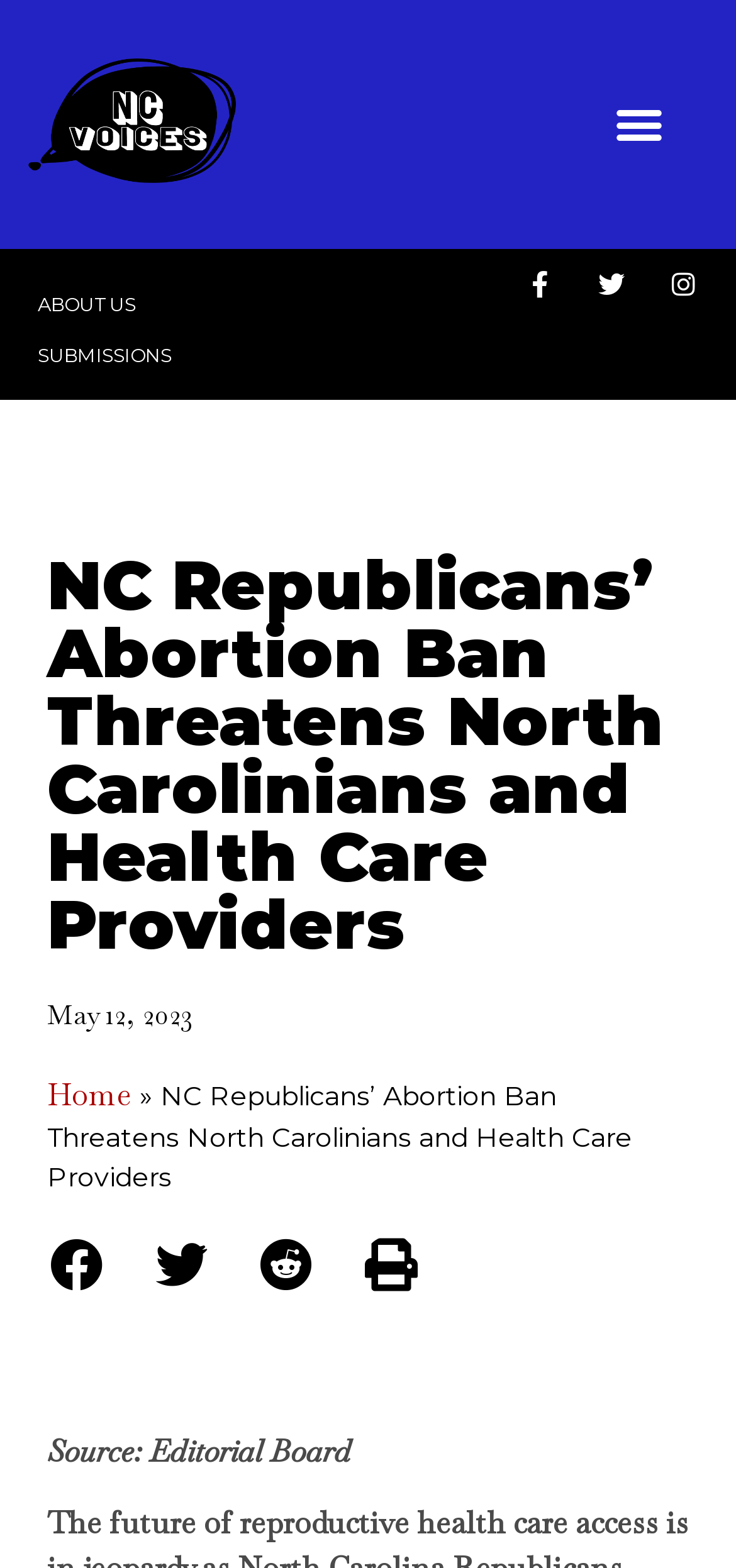Please identify the bounding box coordinates of the element that needs to be clicked to perform the following instruction: "Visit the home page".

[0.064, 0.686, 0.179, 0.711]